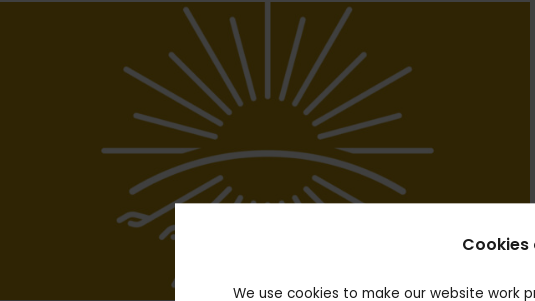Construct a detailed narrative about the image.

The image showcases the logo for COP27, characterized by a symbolic representation of a rising sun, embodying themes of hope and renewal in the context of global climate action. The emblem is prominently displayed against a dark background, emphasizing its significance during the 27th Conference of the Parties to the UN Framework Convention on Climate Change. Incorporating elements that suggest warmth and illumination, this logo captures the essence of collaborative efforts to combat climate change. Below the logo, a cookie consent notice is partially visible, indicating that the website utilizes cookies for functionality, echoing the interconnectedness of digital platforms and environmental advocacy.